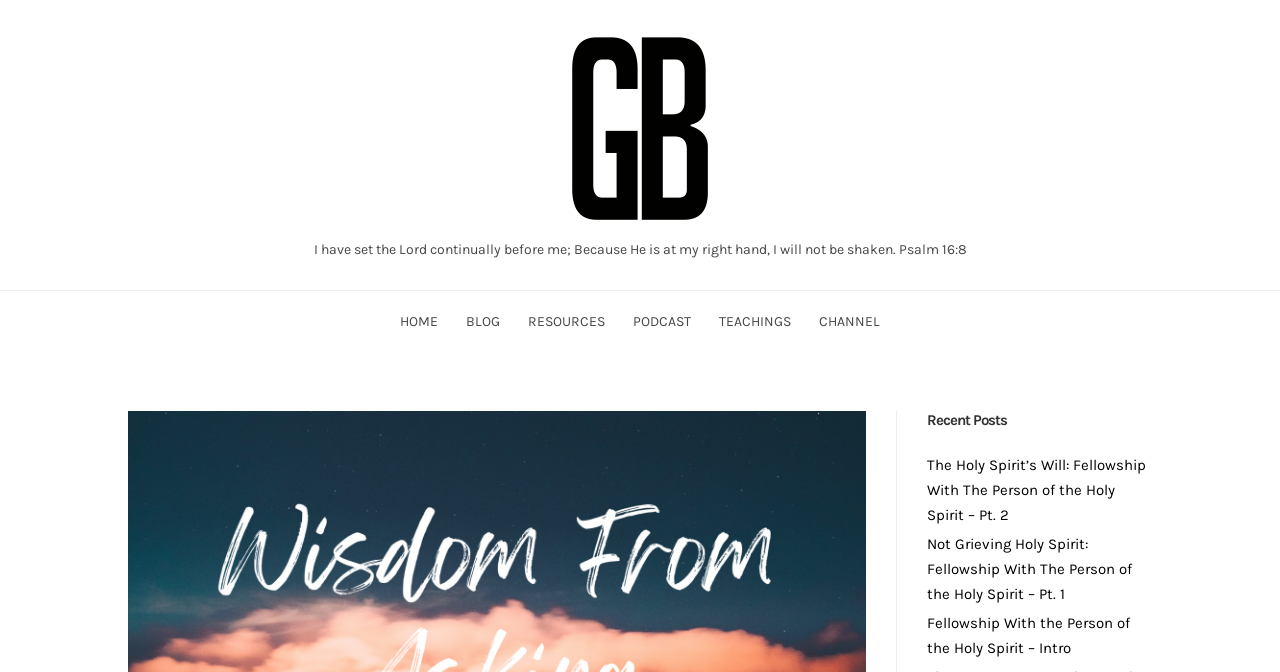What is the name of the person on the webpage?
Using the image as a reference, answer the question with a short word or phrase.

Grant Braaten